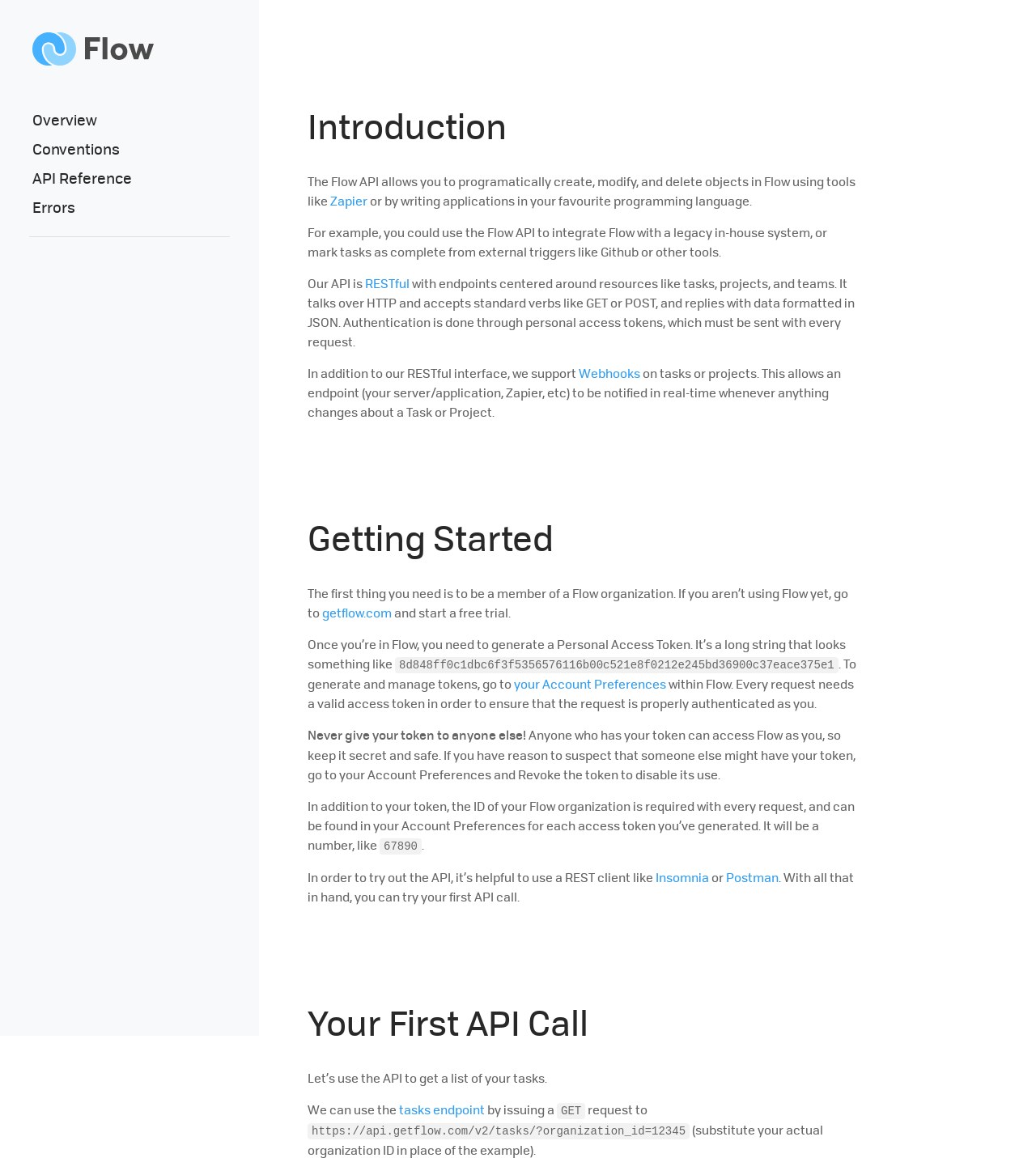Give a concise answer using only one word or phrase for this question:
How is authentication done for the API?

Personal access tokens